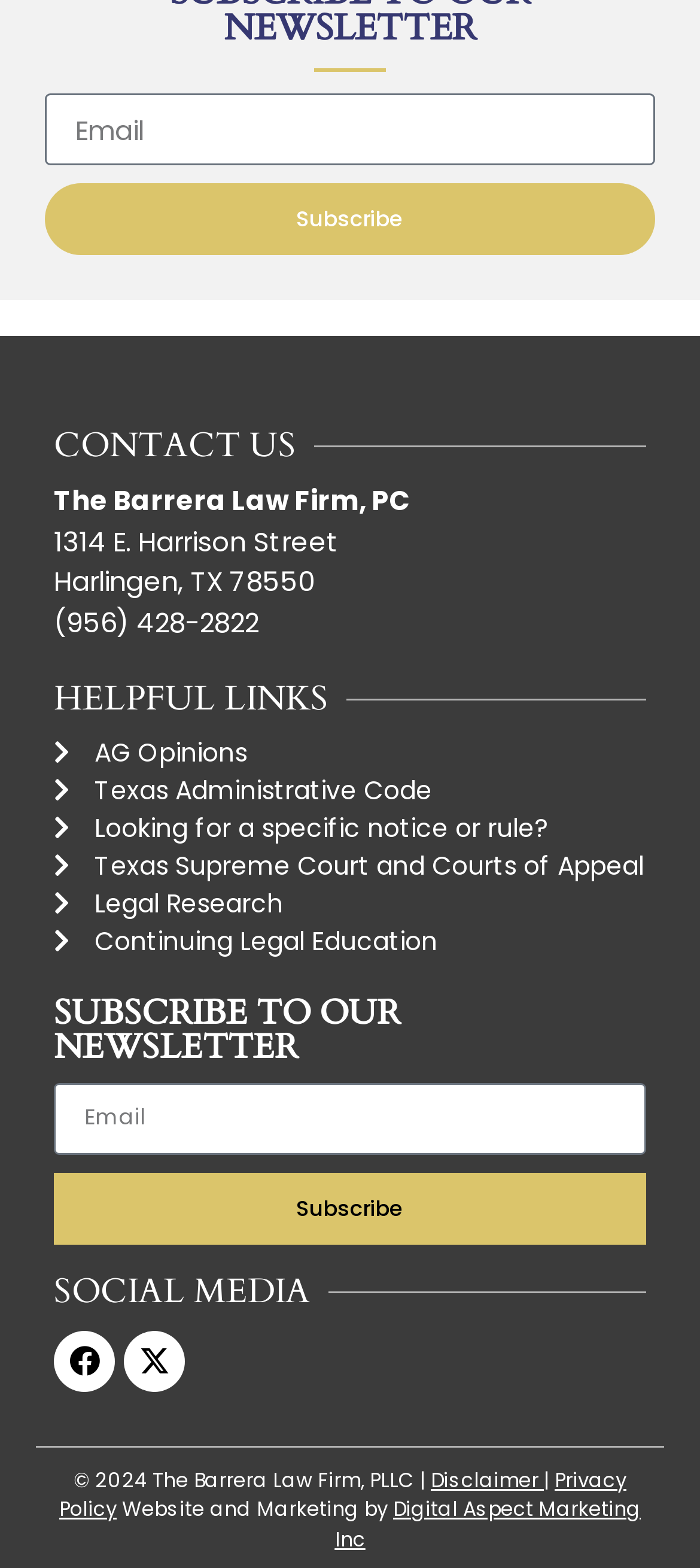How many links are available under 'HELPFUL LINKS'?
Provide an in-depth and detailed answer to the question.

I counted the number of links under the 'HELPFUL LINKS' heading, which includes links to AG Opinions, Texas Administrative Code, and others, so there are 5 links available.